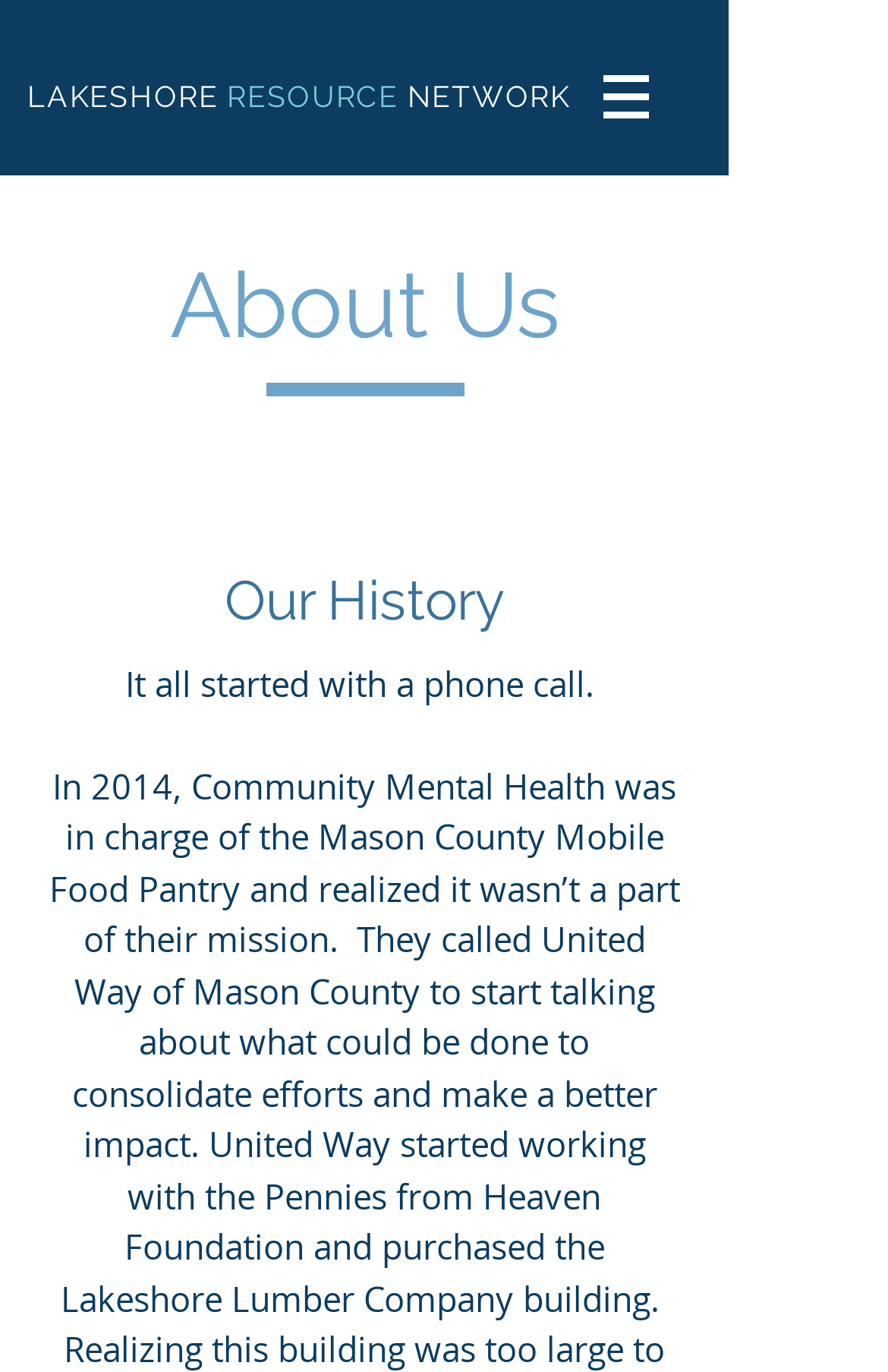Can you give a comprehensive explanation to the question given the content of the image?
What is the main topic of the webpage?

I determined the answer by looking at the heading element with the text 'About Us' which is a prominent element on the webpage and likely to be the main topic.